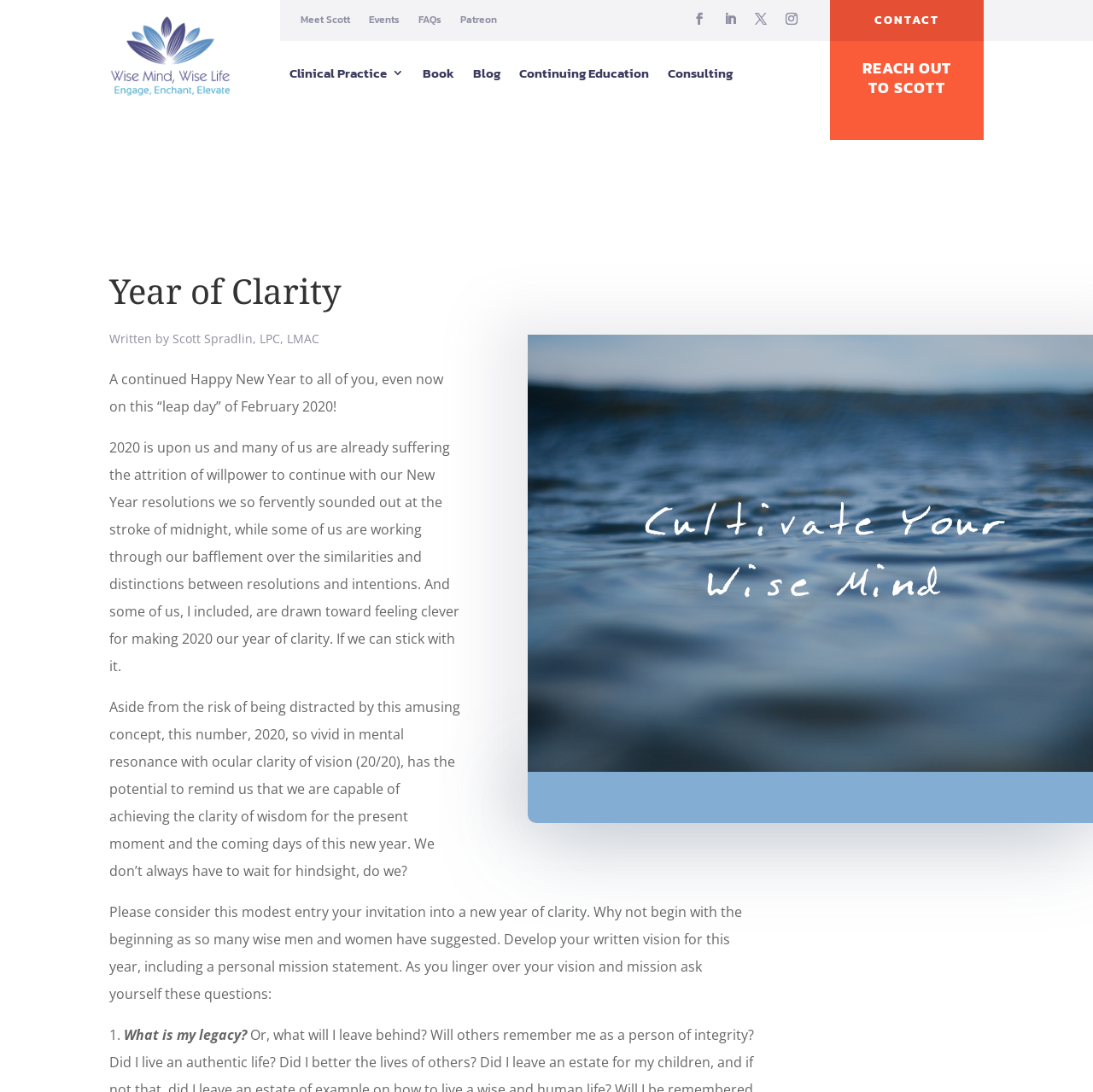How many questions are asked in the article?
Using the details from the image, give an elaborate explanation to answer the question.

The article asks one question, 'What is my legacy?', which is mentioned in the static text at the bottom of the webpage.